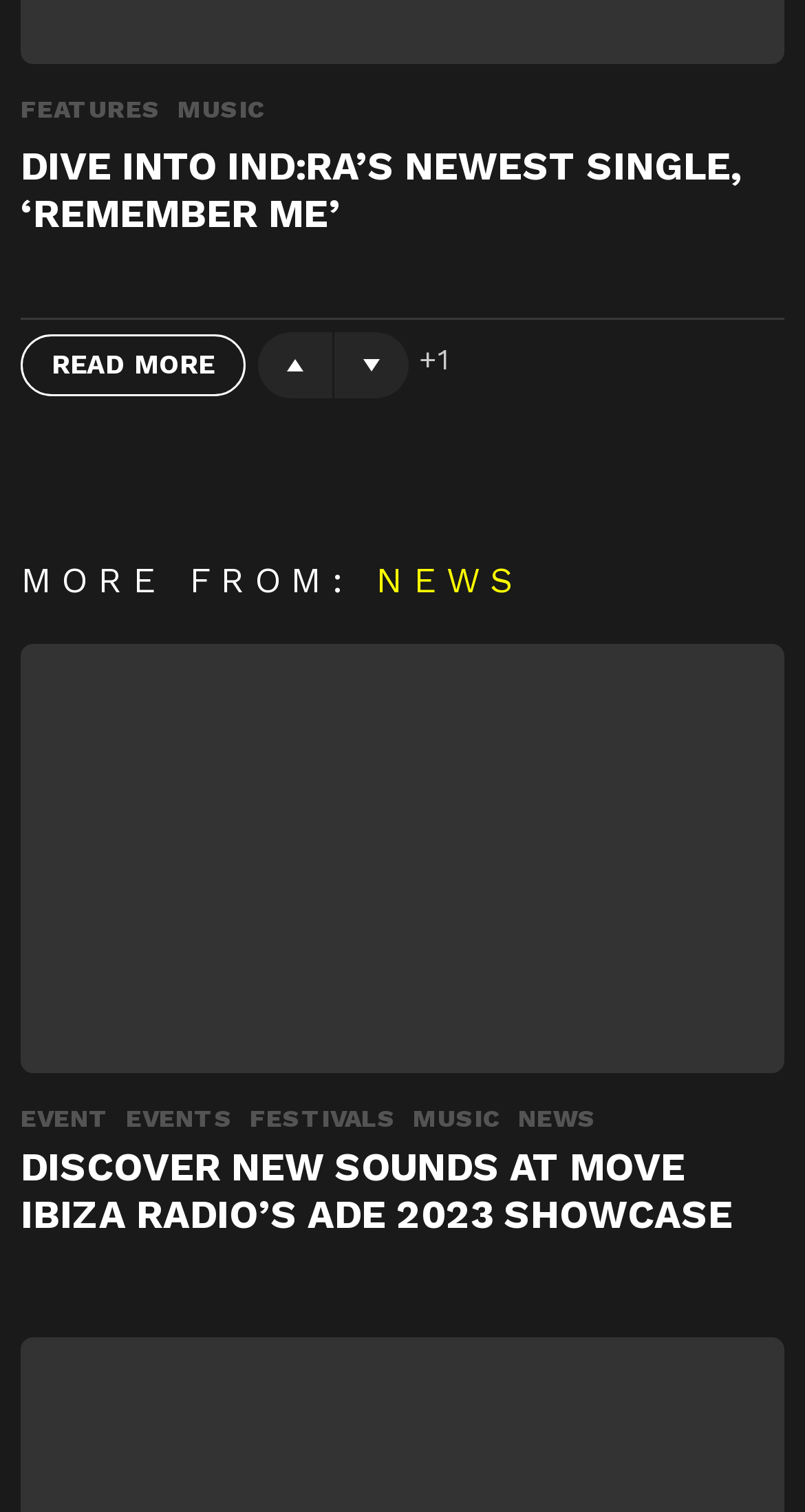Please examine the image and provide a detailed answer to the question: What is the name of the single mentioned in the header?

I looked for the link element within the HeaderAsNonLandmark element that contains the text 'DIVE INTO IND:RA’S NEWEST SINGLE, ‘REMEMBER ME’' and found that the name of the single is 'REMEMBER ME'.